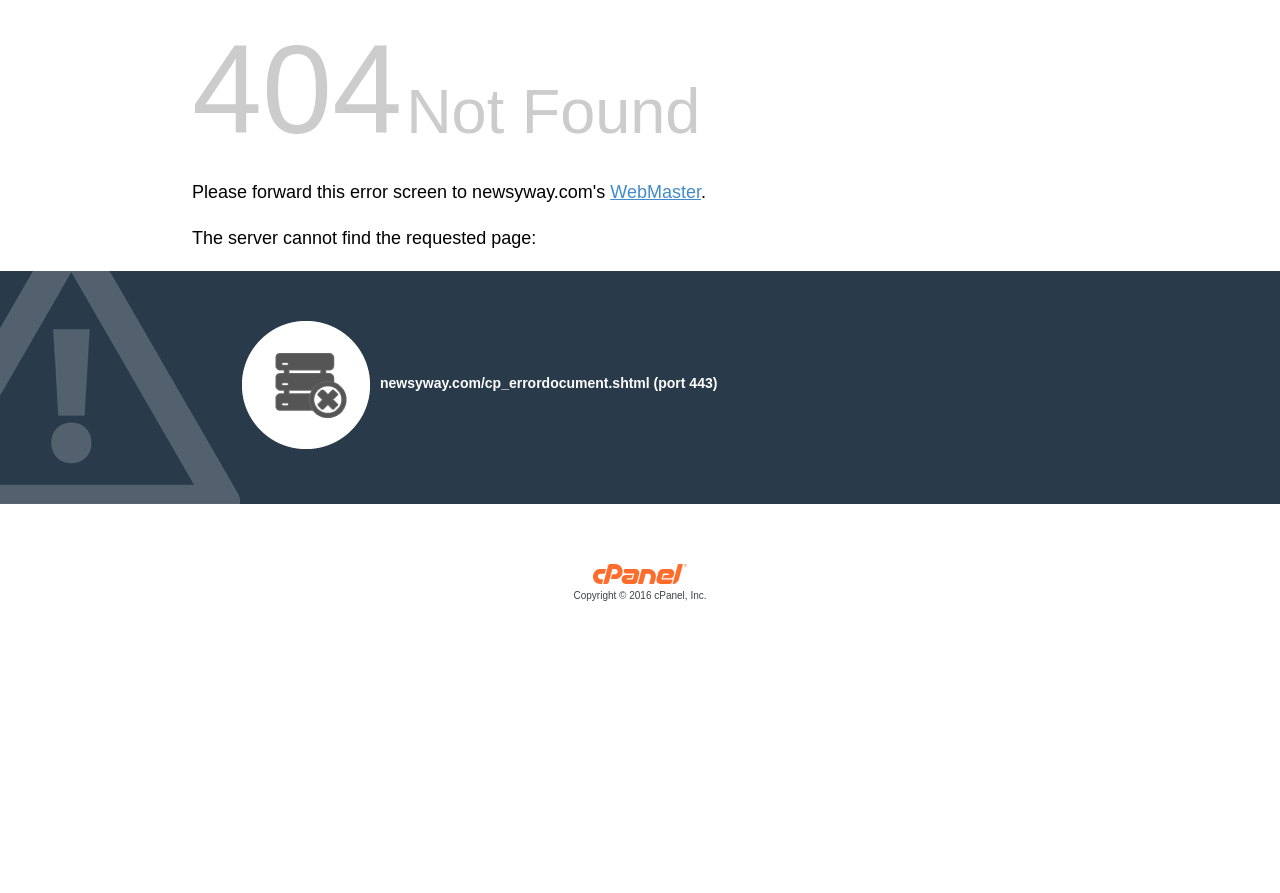Answer this question using a single word or a brief phrase:
Is there a link to contact the webmaster on this page?

Yes